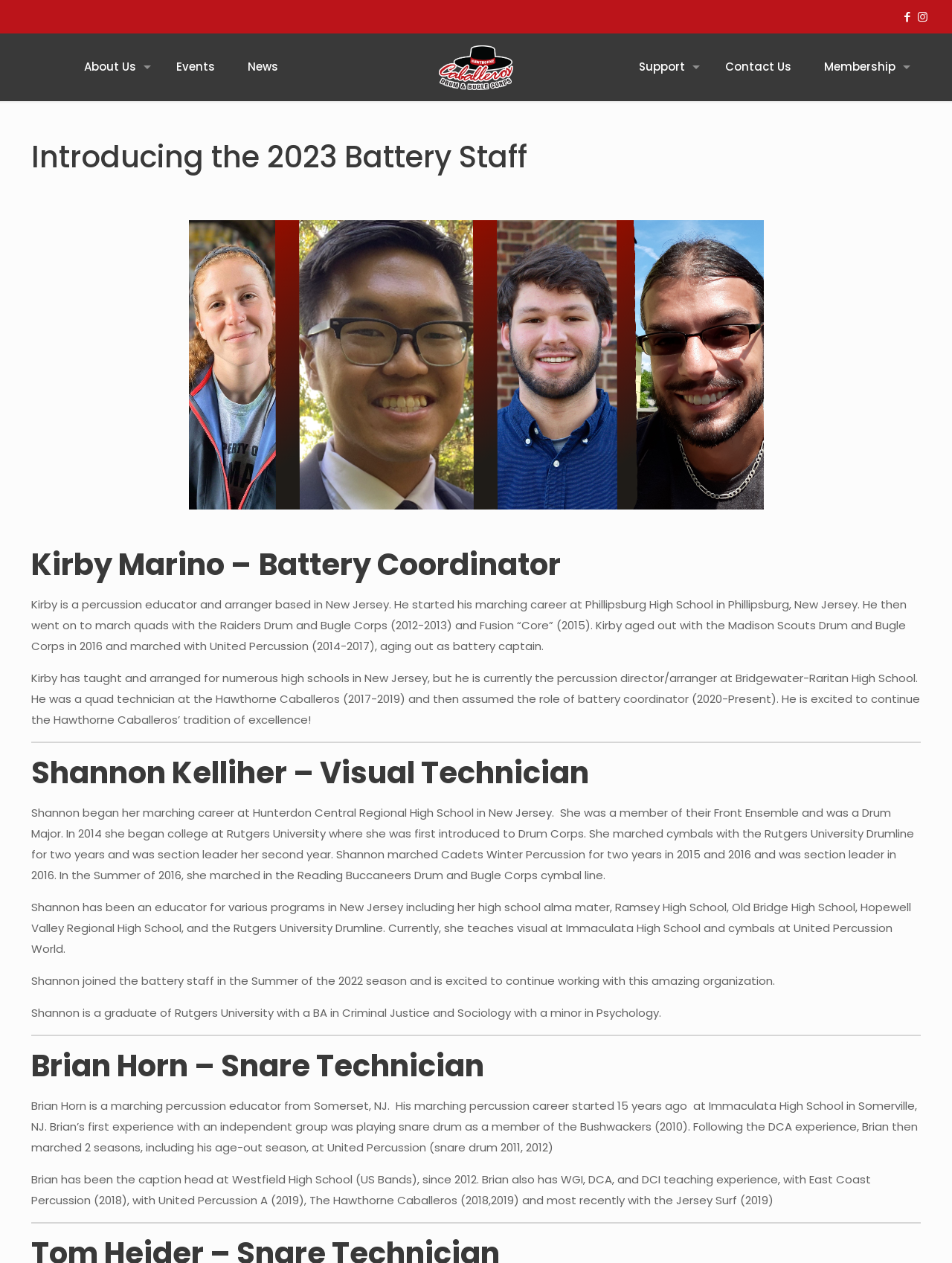Determine the bounding box coordinates of the clickable region to follow the instruction: "Contact Us".

[0.746, 0.027, 0.847, 0.08]